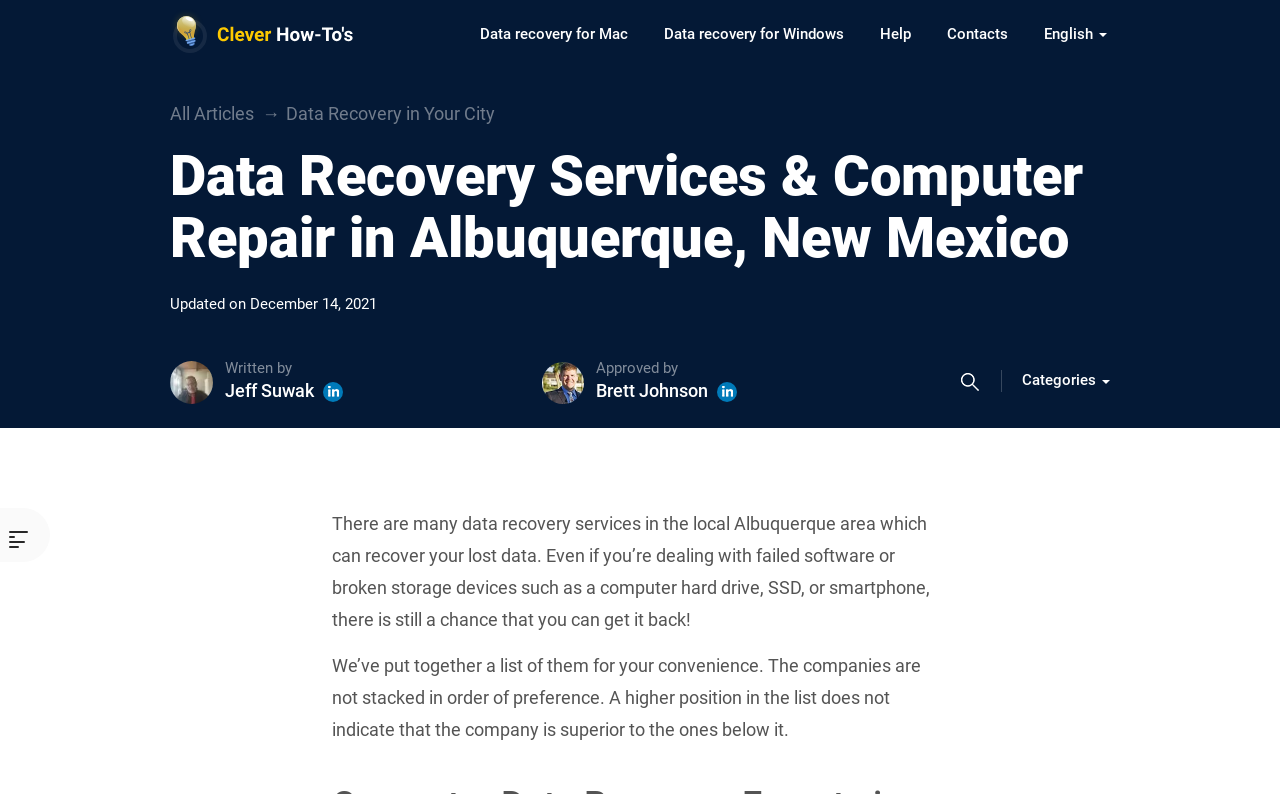Locate the bounding box coordinates of the area to click to fulfill this instruction: "Read about Data Recovery Services & Computer Repair in Albuquerque, New Mexico". The bounding box should be presented as four float numbers between 0 and 1, in the order [left, top, right, bottom].

[0.133, 0.184, 0.867, 0.339]